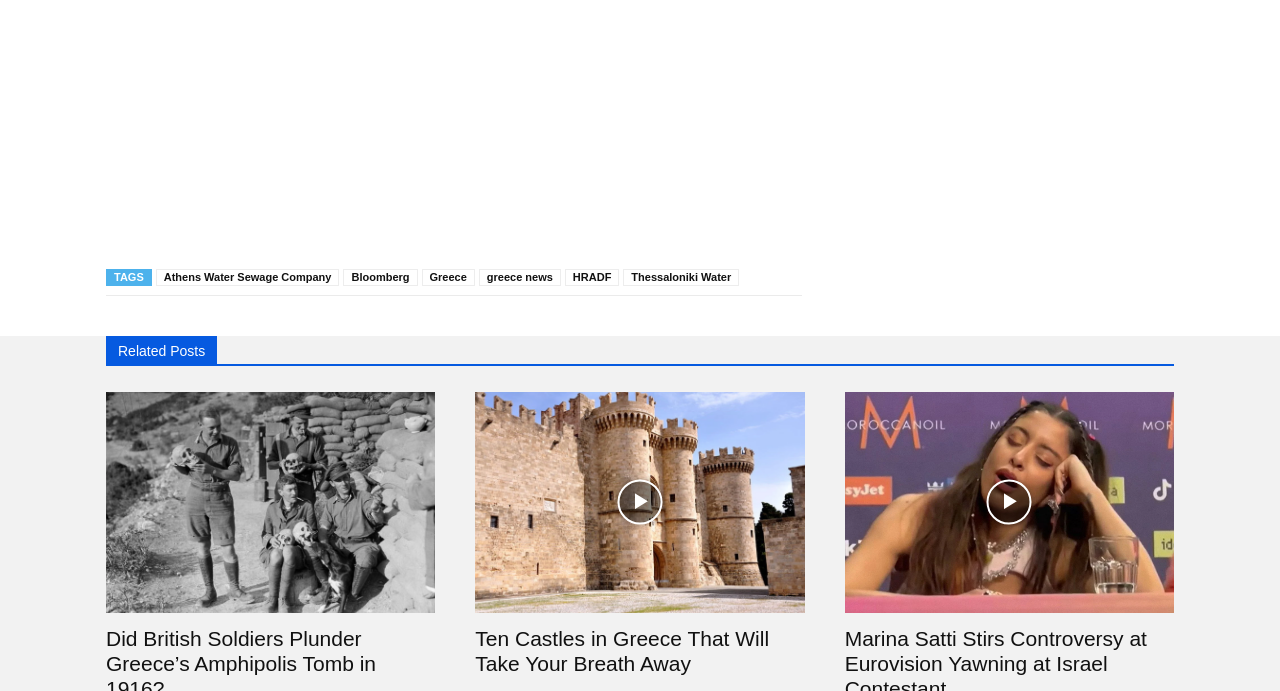How many castles are mentioned in the post?
Refer to the screenshot and respond with a concise word or phrase.

Ten